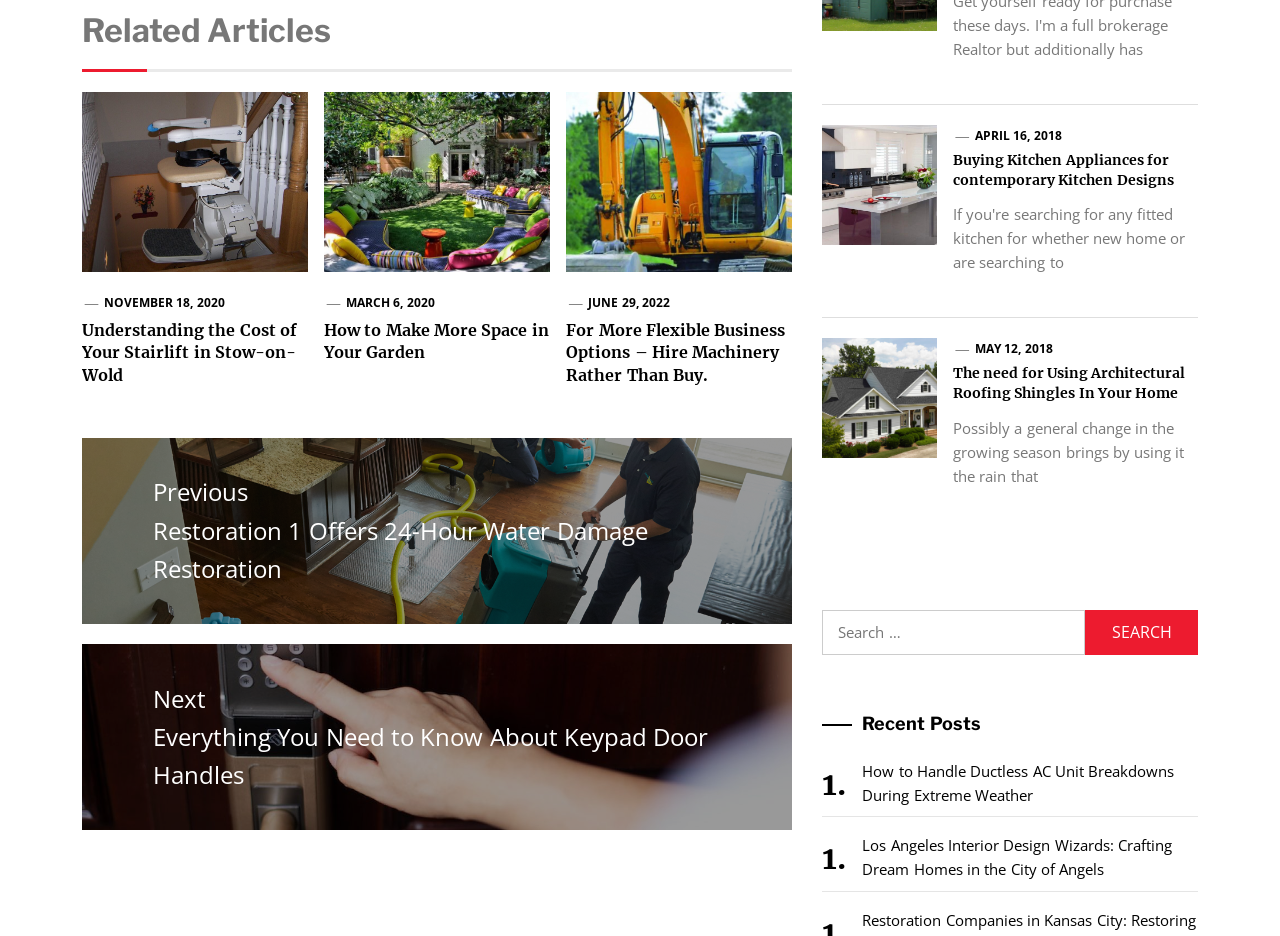Please determine the bounding box coordinates for the element that should be clicked to follow these instructions: "Go to Home page".

None